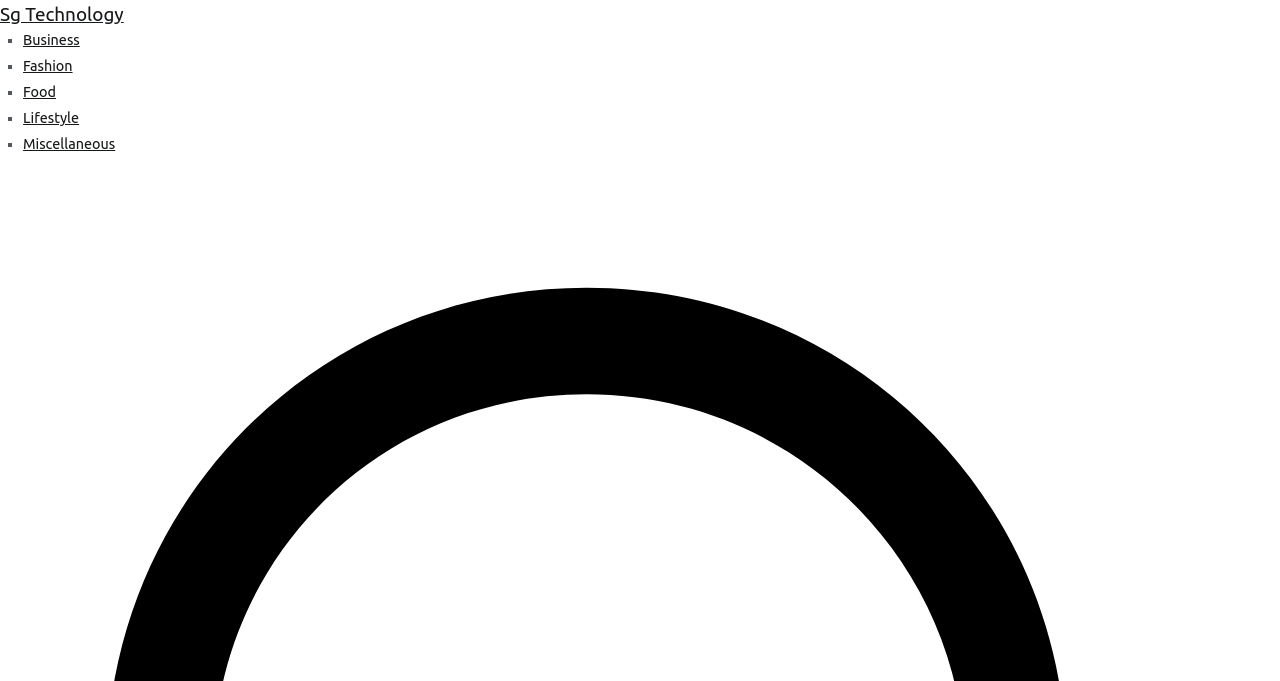Please provide a brief answer to the question using only one word or phrase: 
Is there a link to 'Sg Technology' on the webpage?

Yes